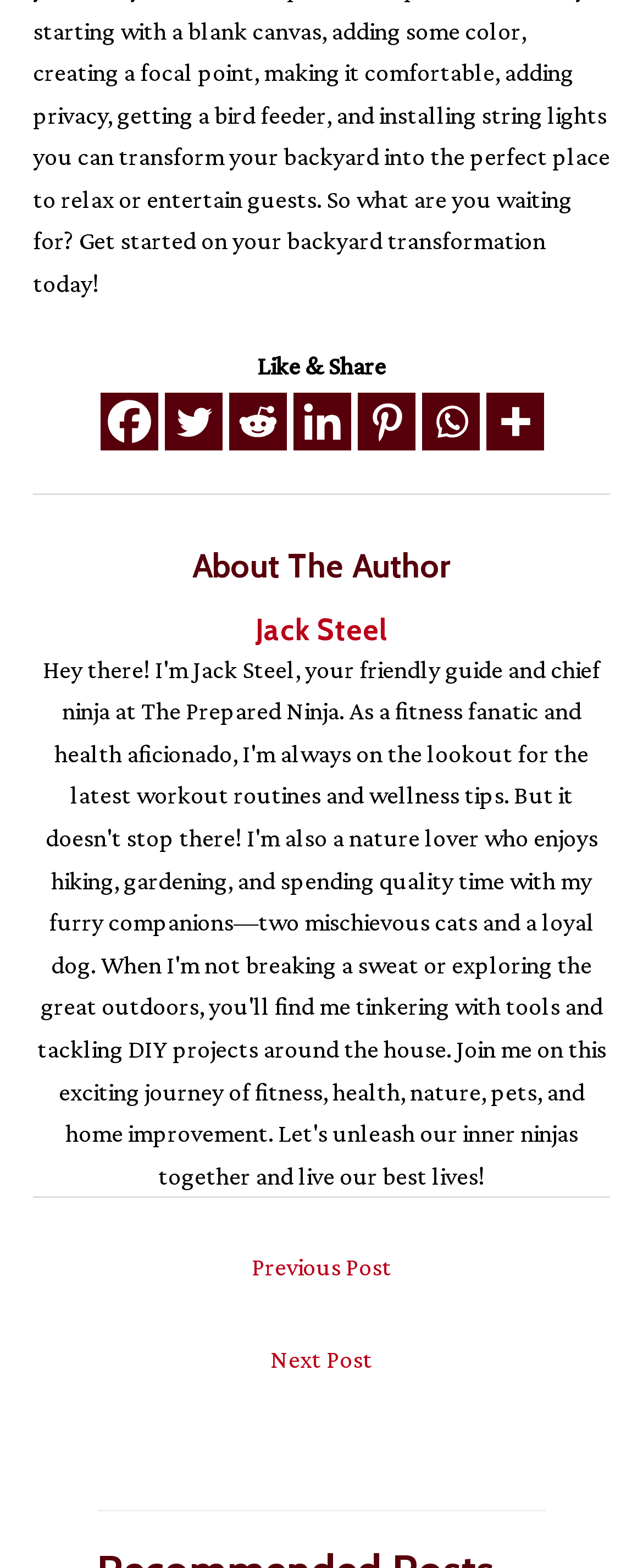Can you find the bounding box coordinates for the element to click on to achieve the instruction: "Go to previous post"?

[0.074, 0.791, 0.926, 0.829]